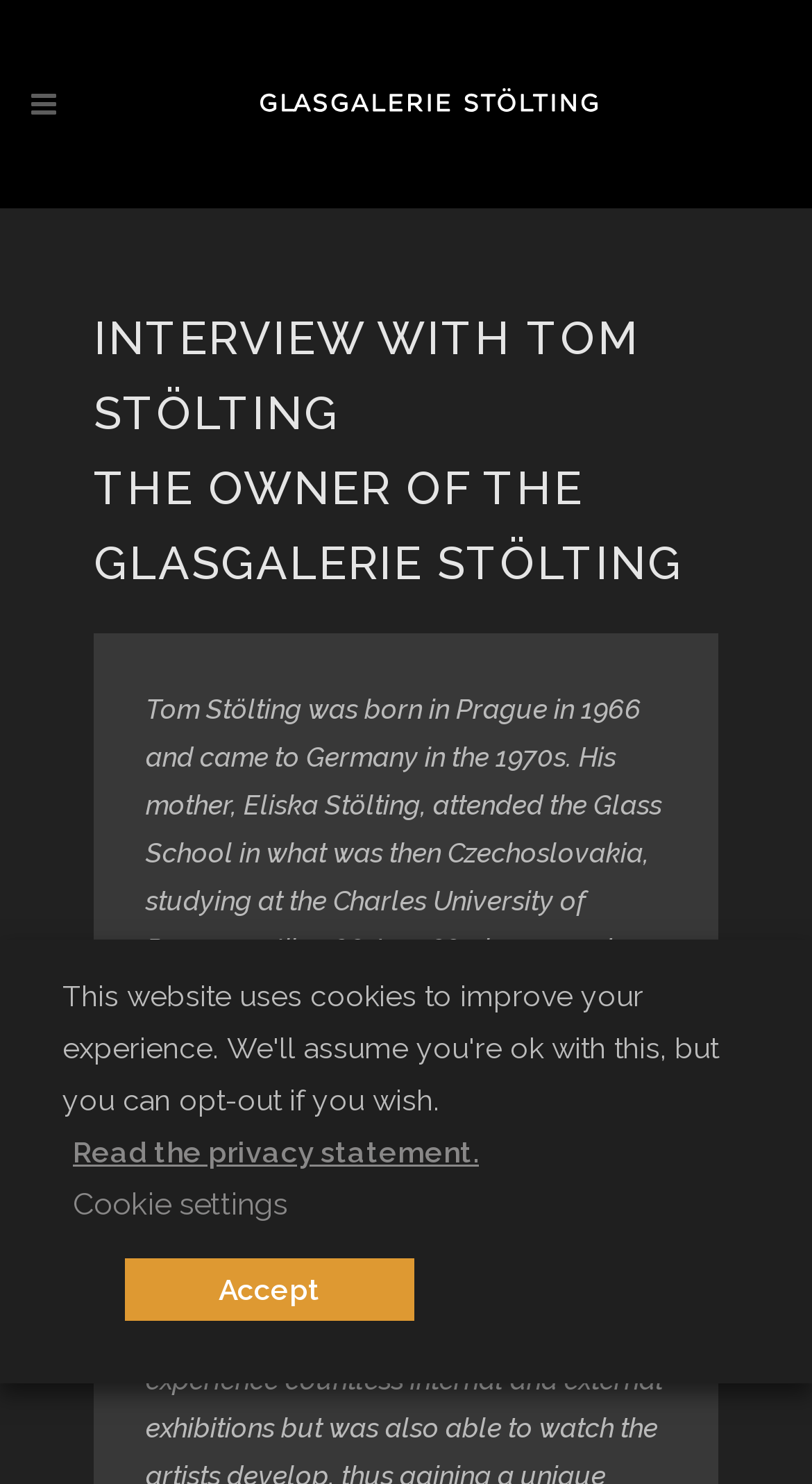How many images are used to represent the logo?
Based on the image, give a one-word or short phrase answer.

4